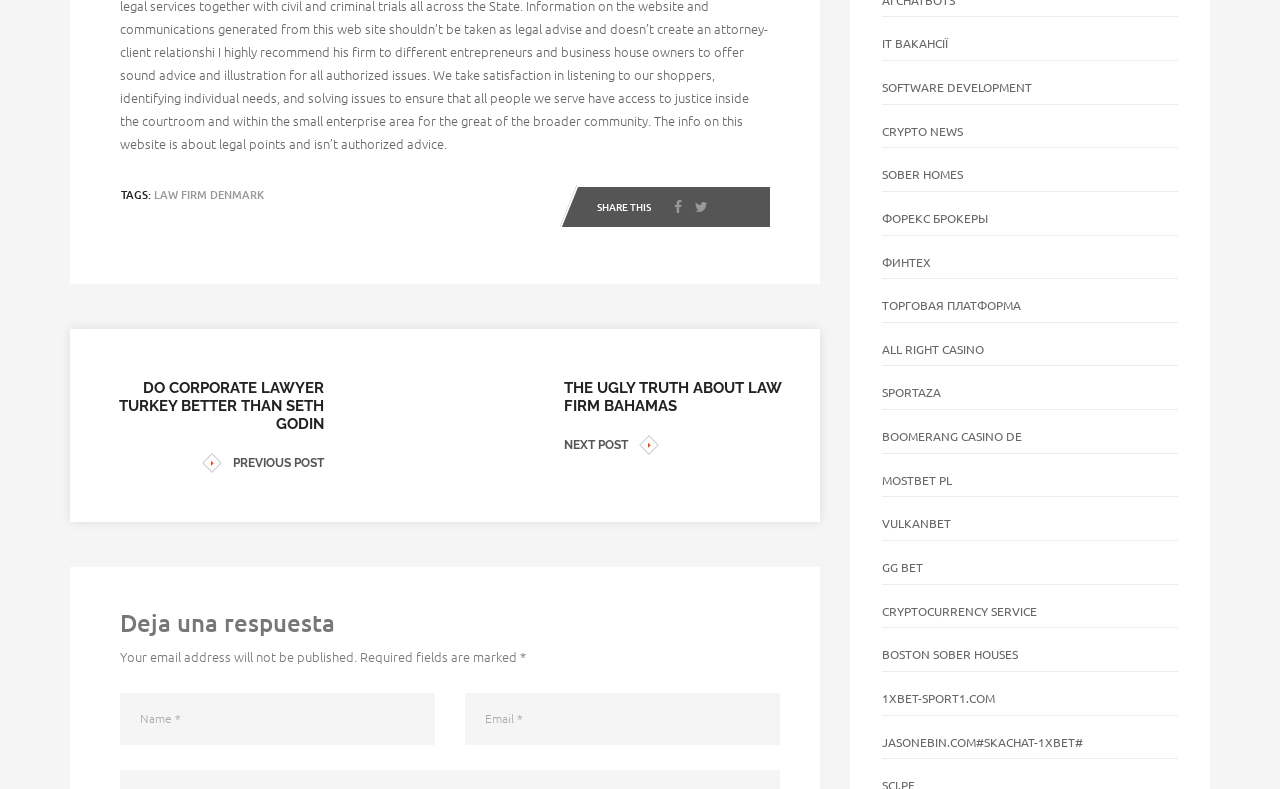Kindly determine the bounding box coordinates of the area that needs to be clicked to fulfill this instruction: "Click on the 'NEXT POST' button".

[0.441, 0.554, 0.62, 0.576]